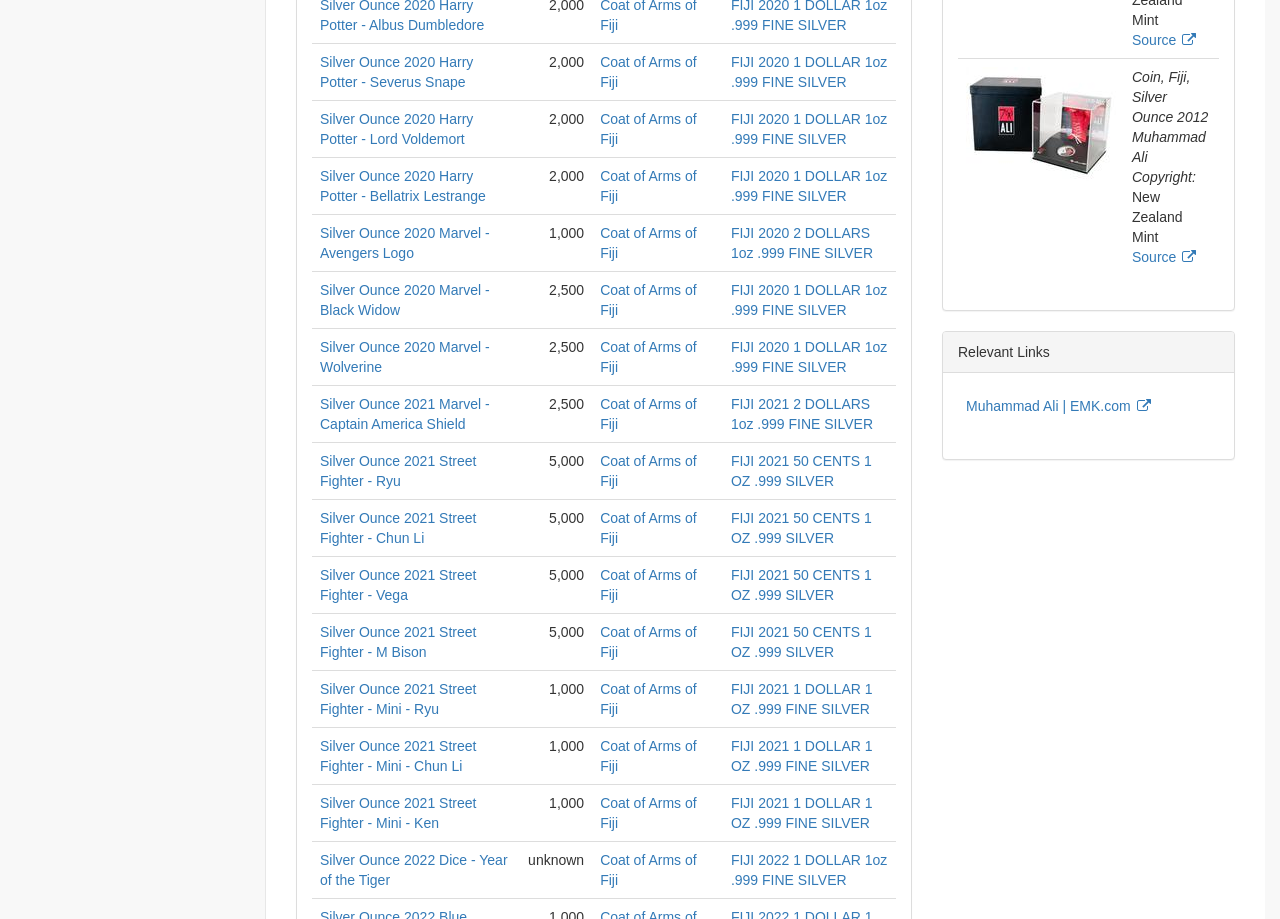Highlight the bounding box coordinates of the element you need to click to perform the following instruction: "Open Silver Ounce 2021 Street Fighter - Ryu."

[0.25, 0.493, 0.372, 0.532]